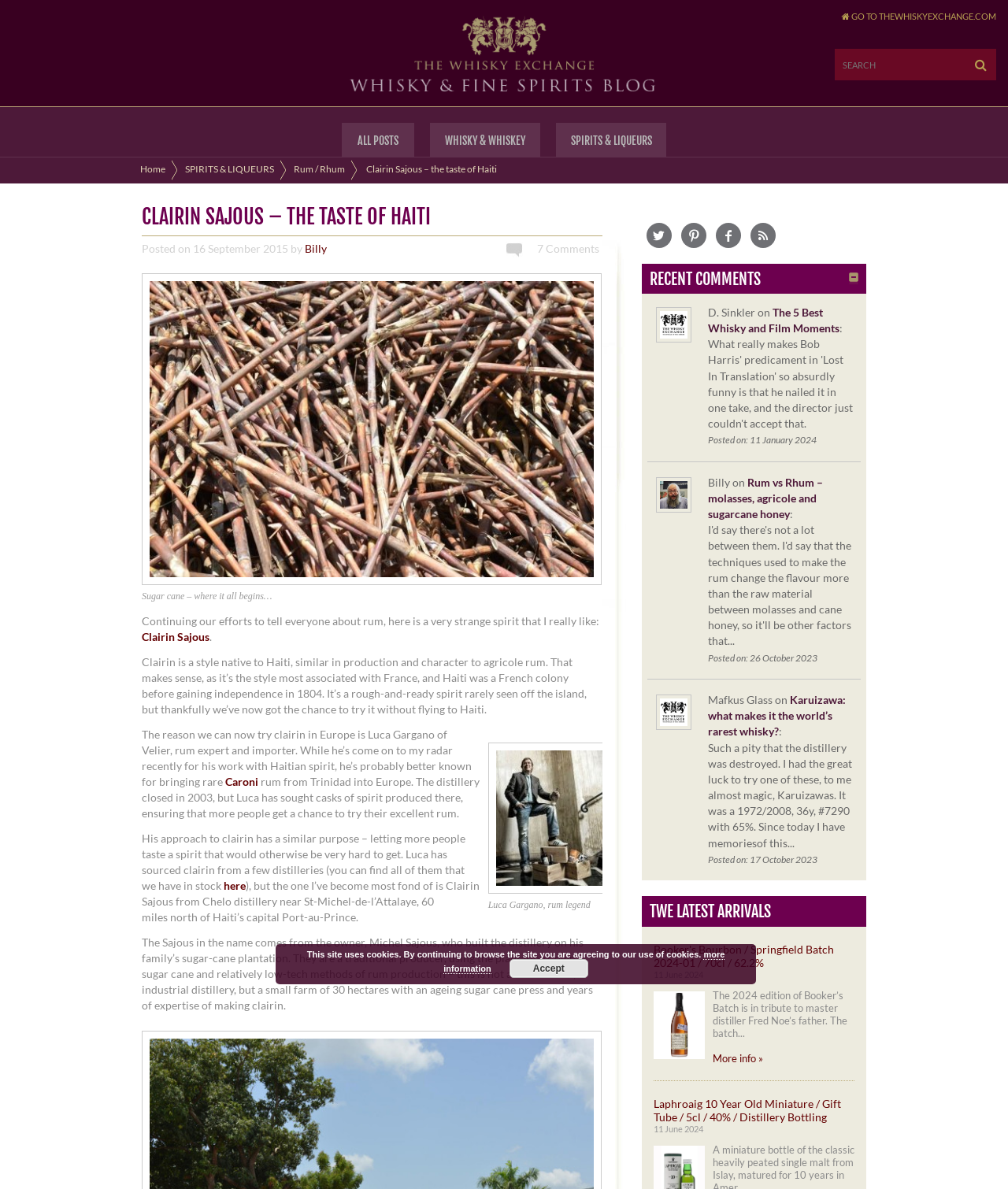Locate the bounding box coordinates of the element's region that should be clicked to carry out the following instruction: "Go to the Whisky Exchange website". The coordinates need to be four float numbers between 0 and 1, i.e., [left, top, right, bottom].

[0.835, 0.01, 0.988, 0.025]